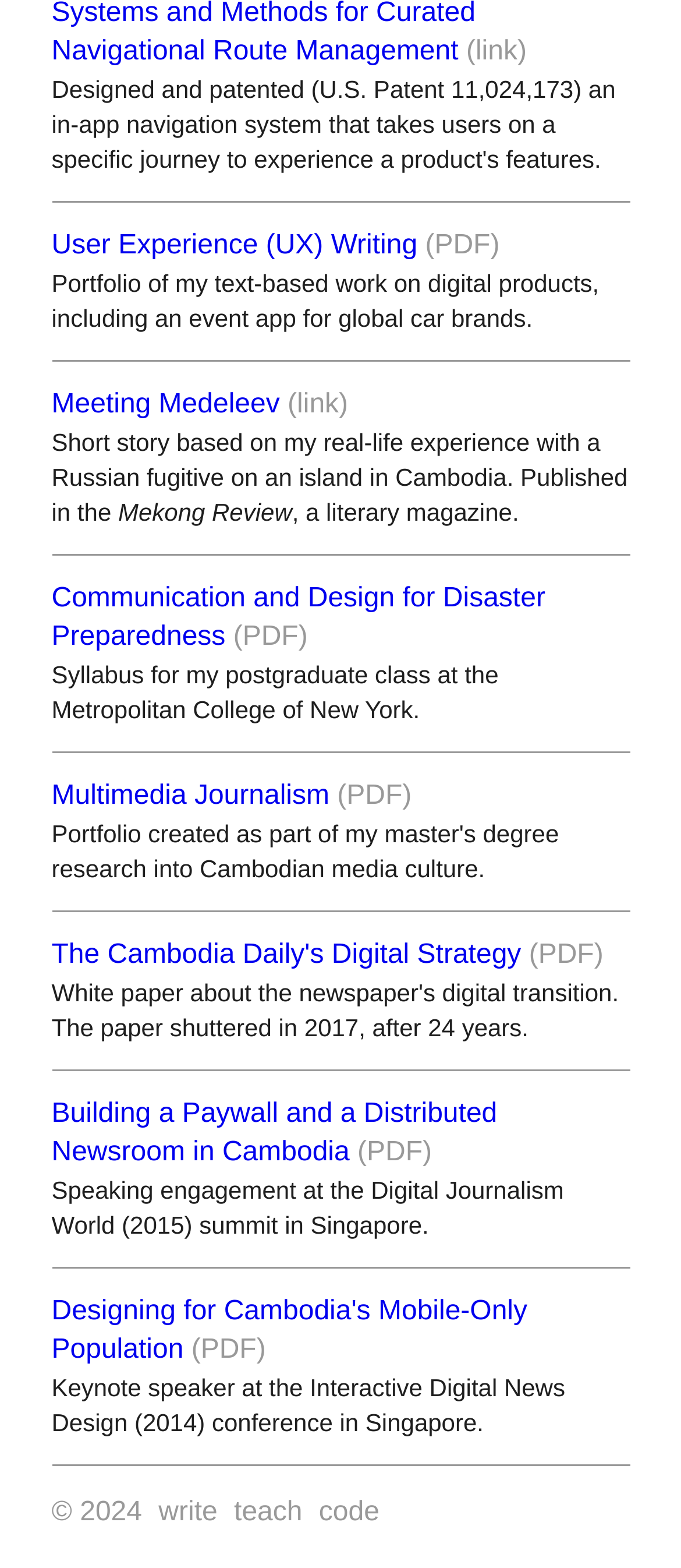Please provide a brief answer to the question using only one word or phrase: 
How many links are on this webpage?

7